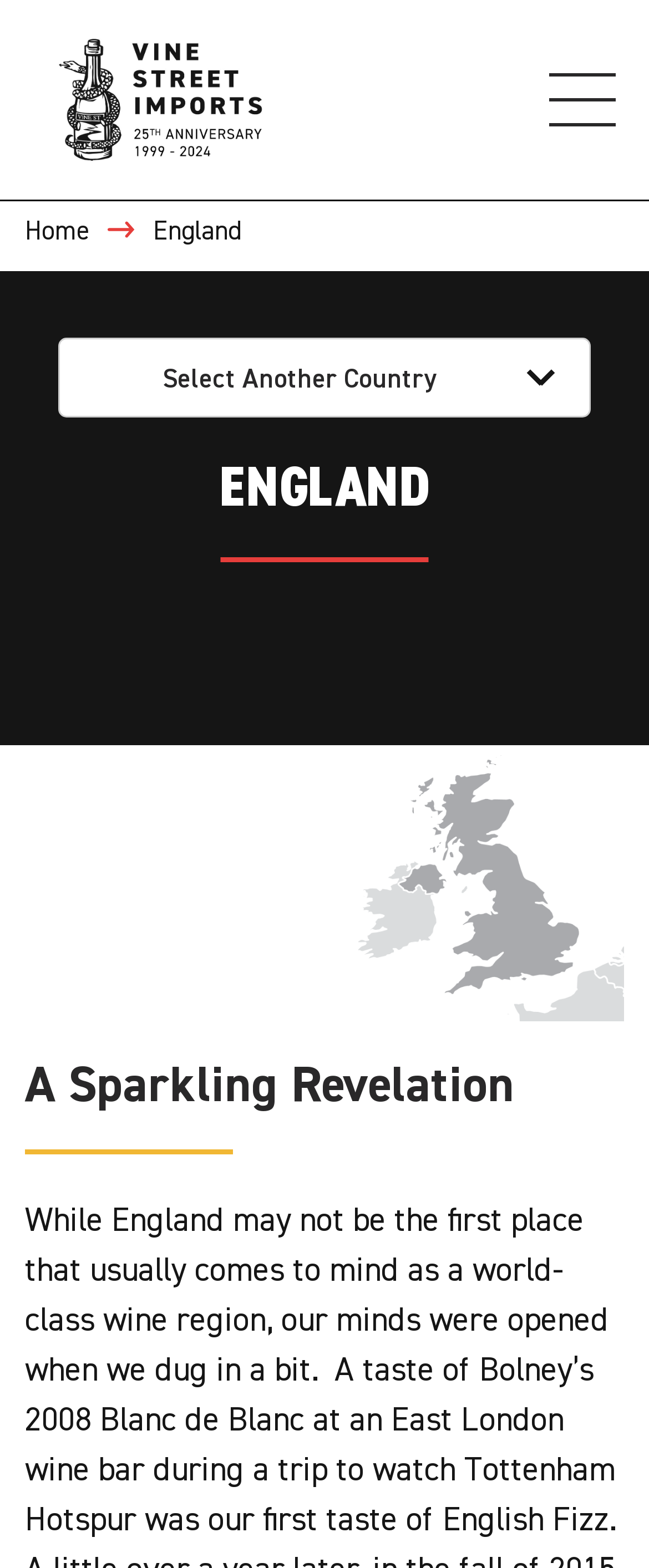How many links are present at the top of the webpage?
Give a one-word or short-phrase answer derived from the screenshot.

2